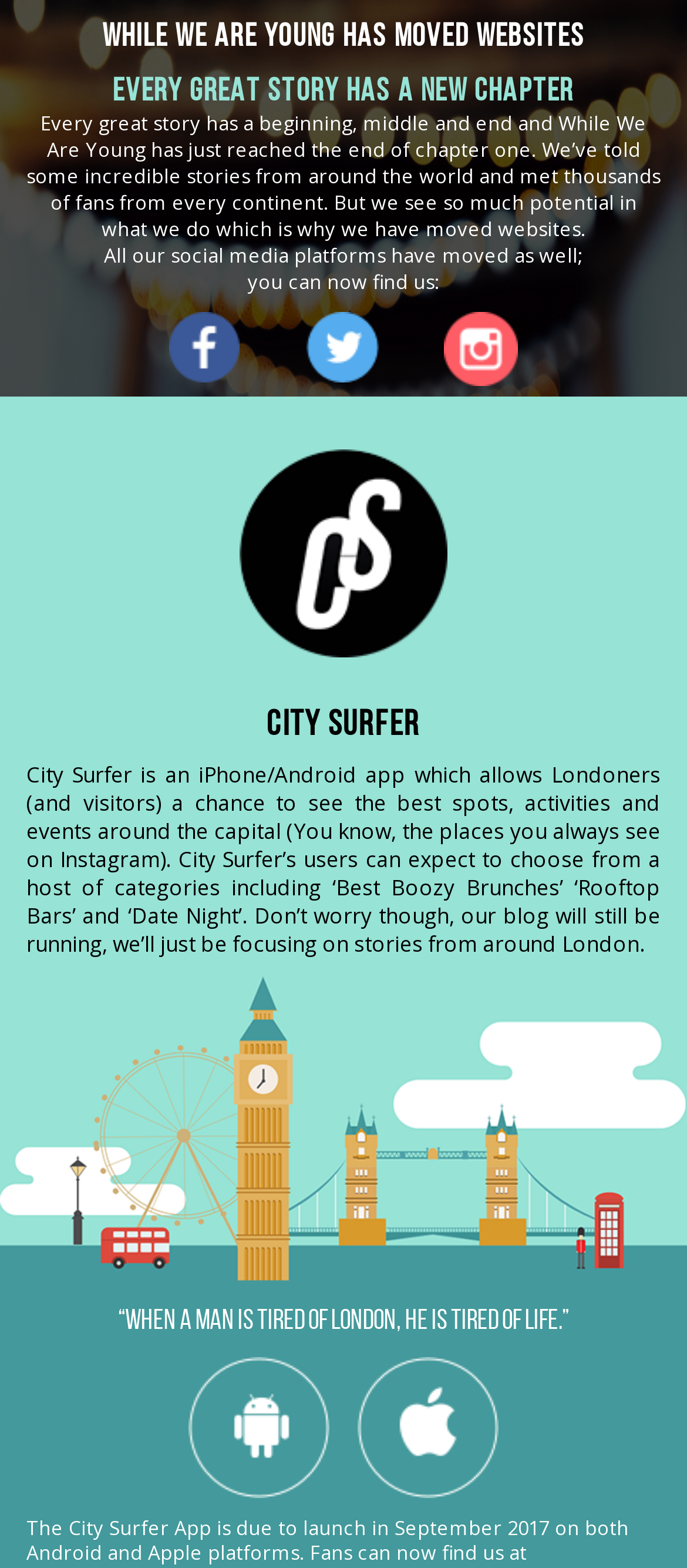Answer in one word or a short phrase: 
What type of content will the blog focus on?

Stories from around London